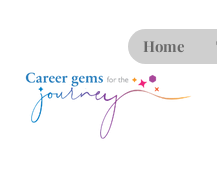What do the stars and dots above the name represent?
Look at the image and respond with a single word or a short phrase.

Dynamic and inviting touch